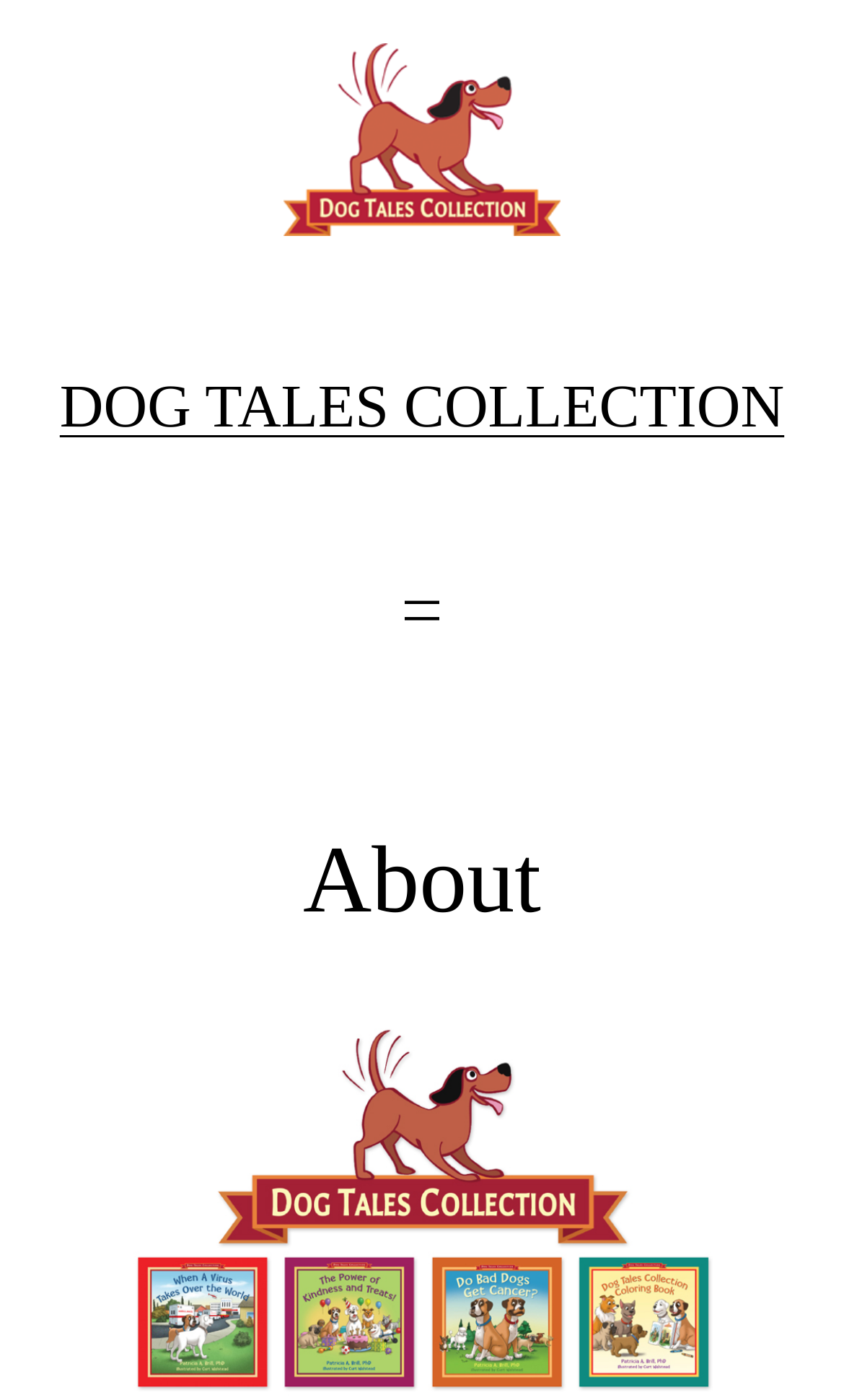Identify the bounding box for the UI element that is described as follows: "Dog Tales Collection".

[0.071, 0.268, 0.929, 0.316]